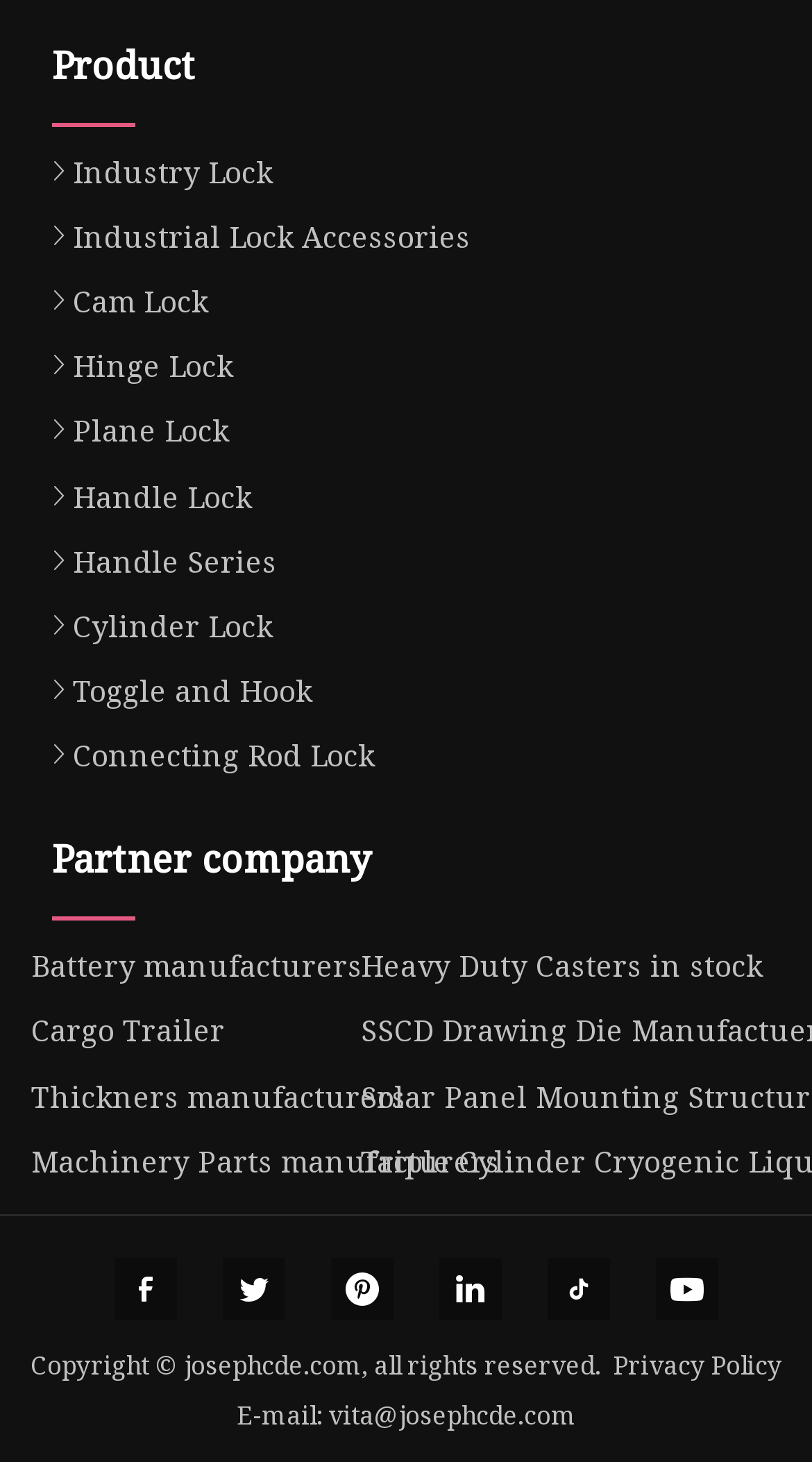What is the company's email address?
Using the information from the image, provide a comprehensive answer to the question.

The company's email address is 'vita@josephcde.com' which can be found at the bottom of the webpage.